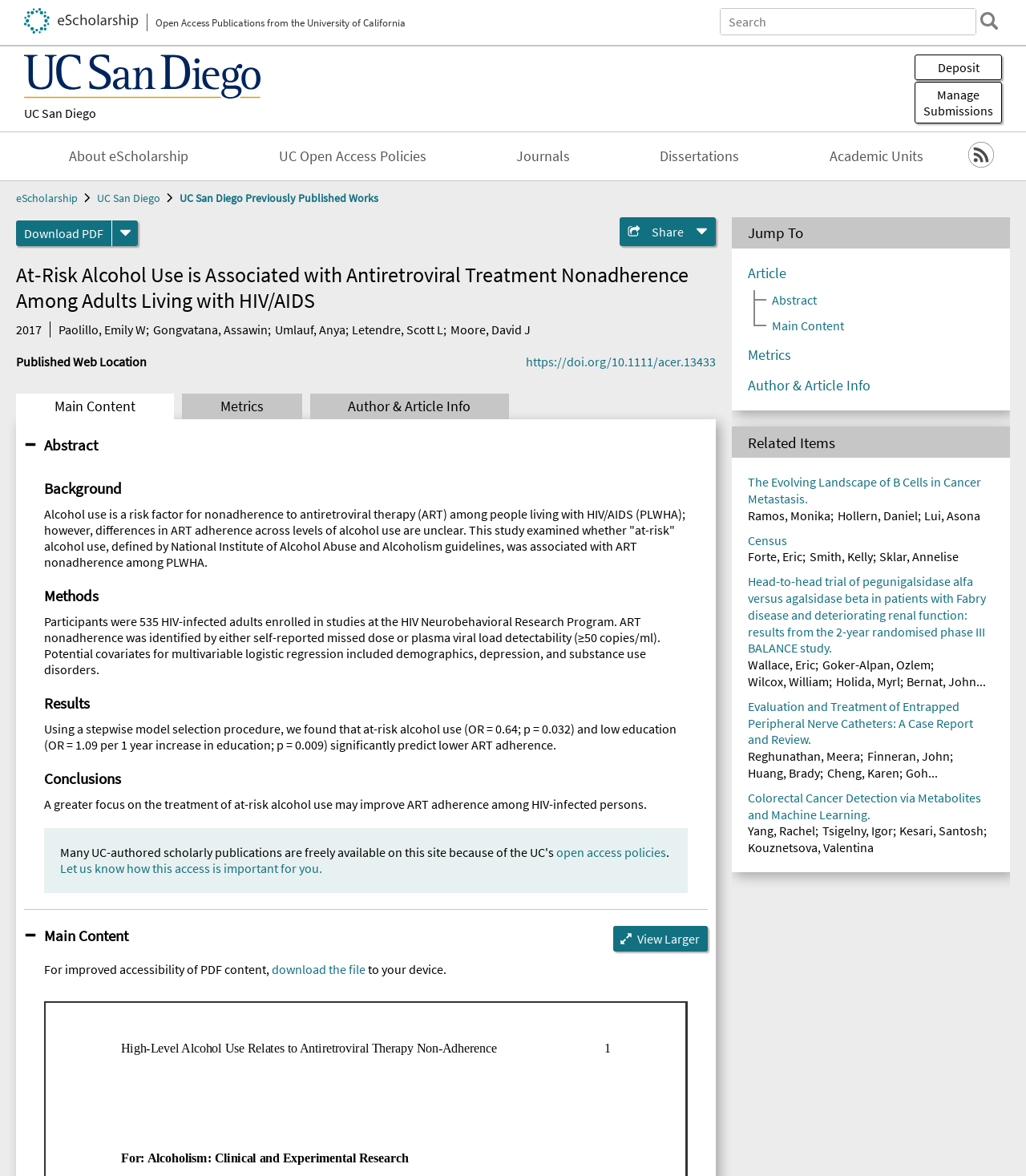Kindly respond to the following question with a single word or a brief phrase: 
What is the URL of the published web location?

https://doi.org/10.1111/acer.13433